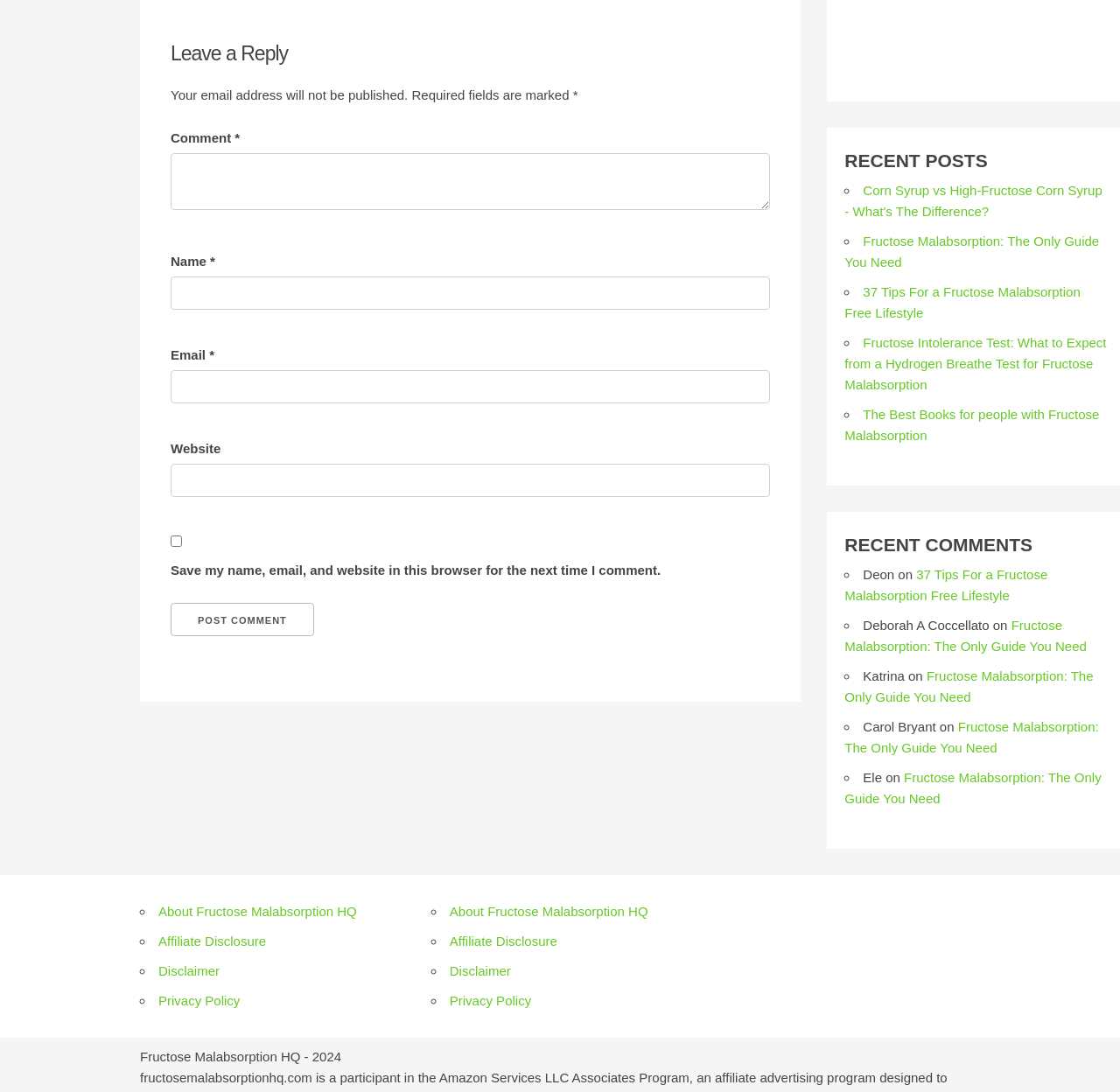Could you highlight the region that needs to be clicked to execute the instruction: "Enter your name"?

[0.152, 0.253, 0.688, 0.284]